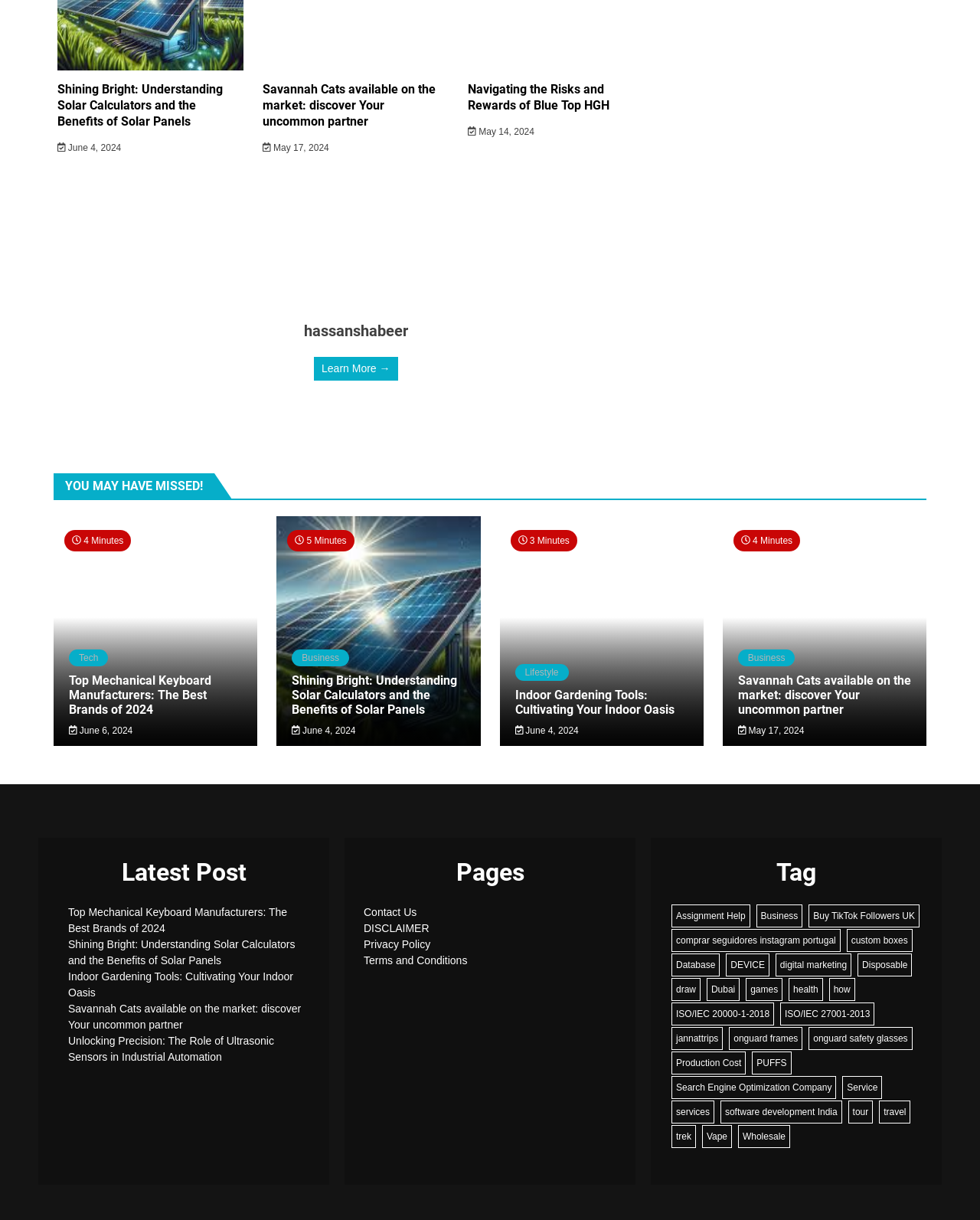How many tags are listed on the webpage?
Using the image provided, answer with just one word or phrase.

30